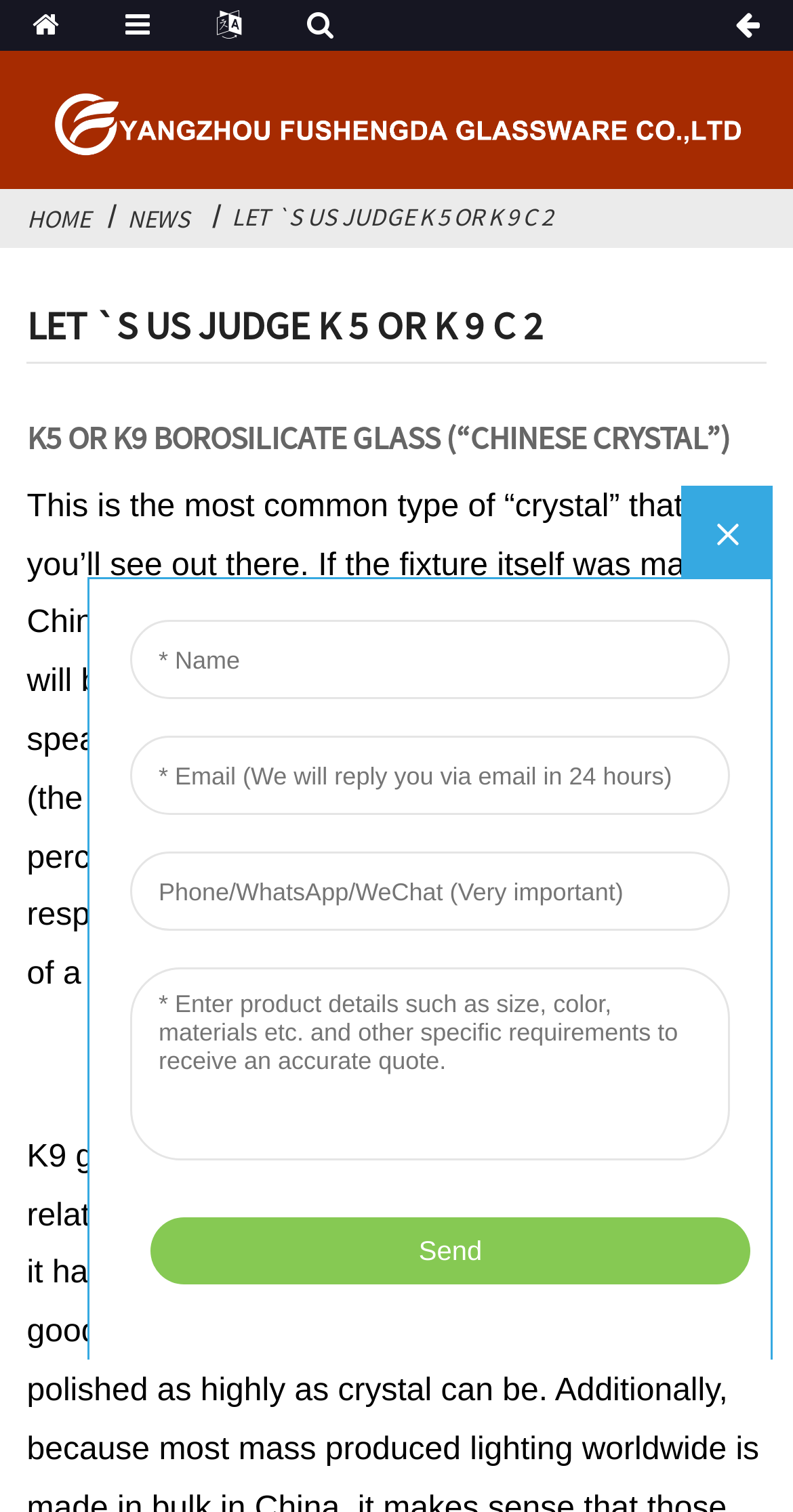Use a single word or phrase to answer the question:
Is borosilicate glass considered crystal?

No